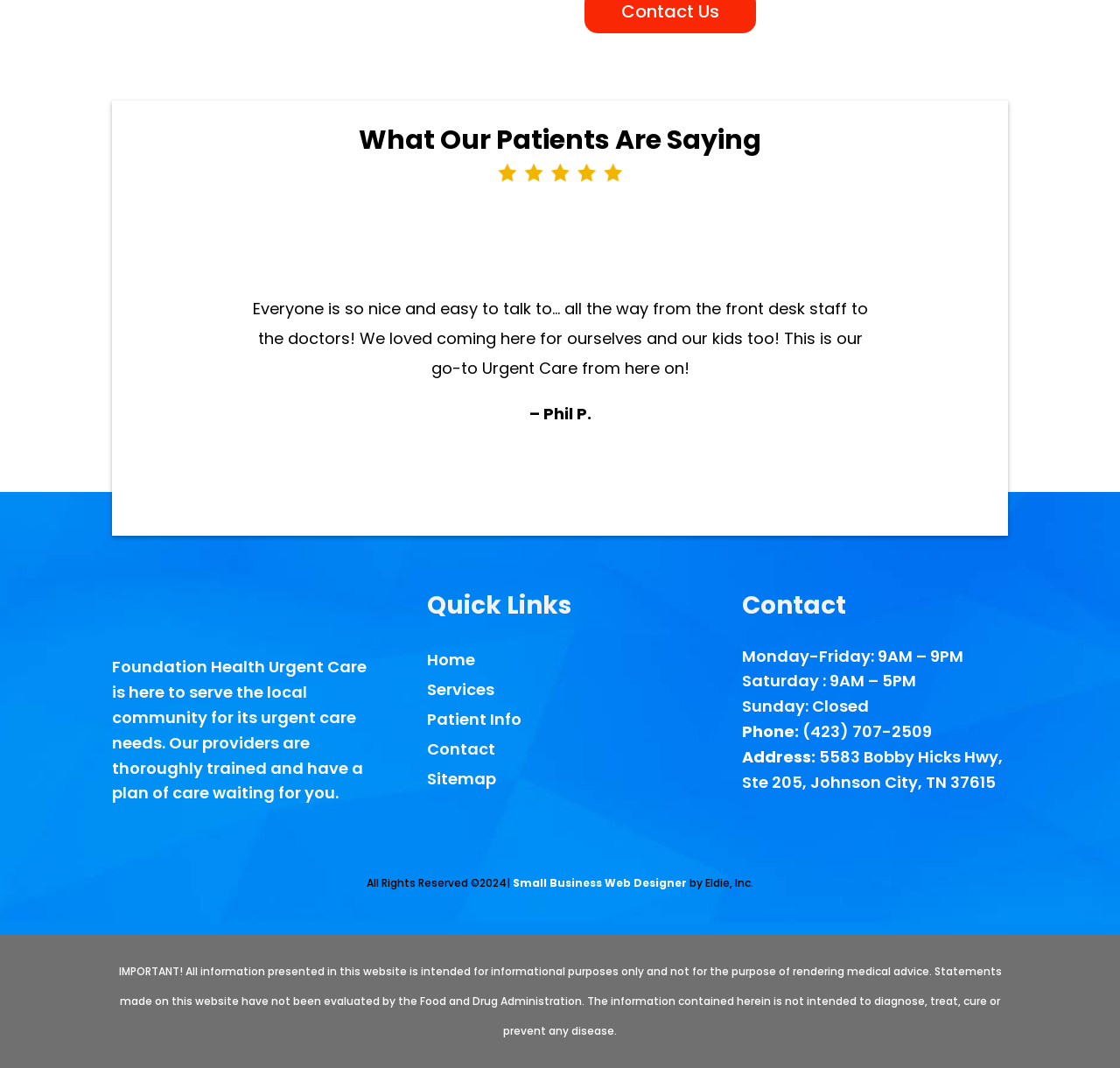What is the purpose of the urgent care center?
Utilize the image to construct a detailed and well-explained answer.

The purpose of the urgent care center can be inferred from the text 'Foundation Health Urgent Care is here to serve the local community for its urgent care needs.' which is located at the top of the webpage.